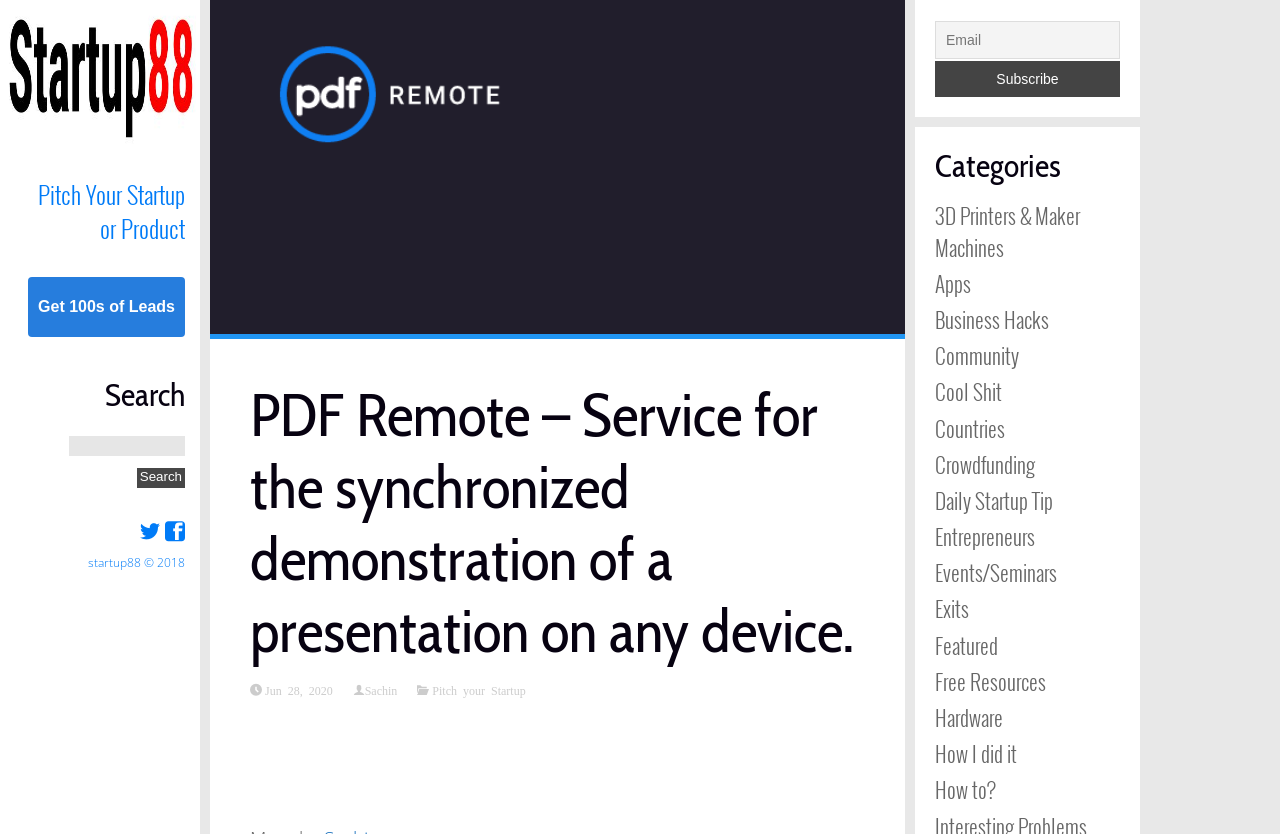Locate the bounding box coordinates of the area to click to fulfill this instruction: "Pitch your startup". The bounding box should be presented as four float numbers between 0 and 1, in the order [left, top, right, bottom].

[0.335, 0.82, 0.411, 0.834]